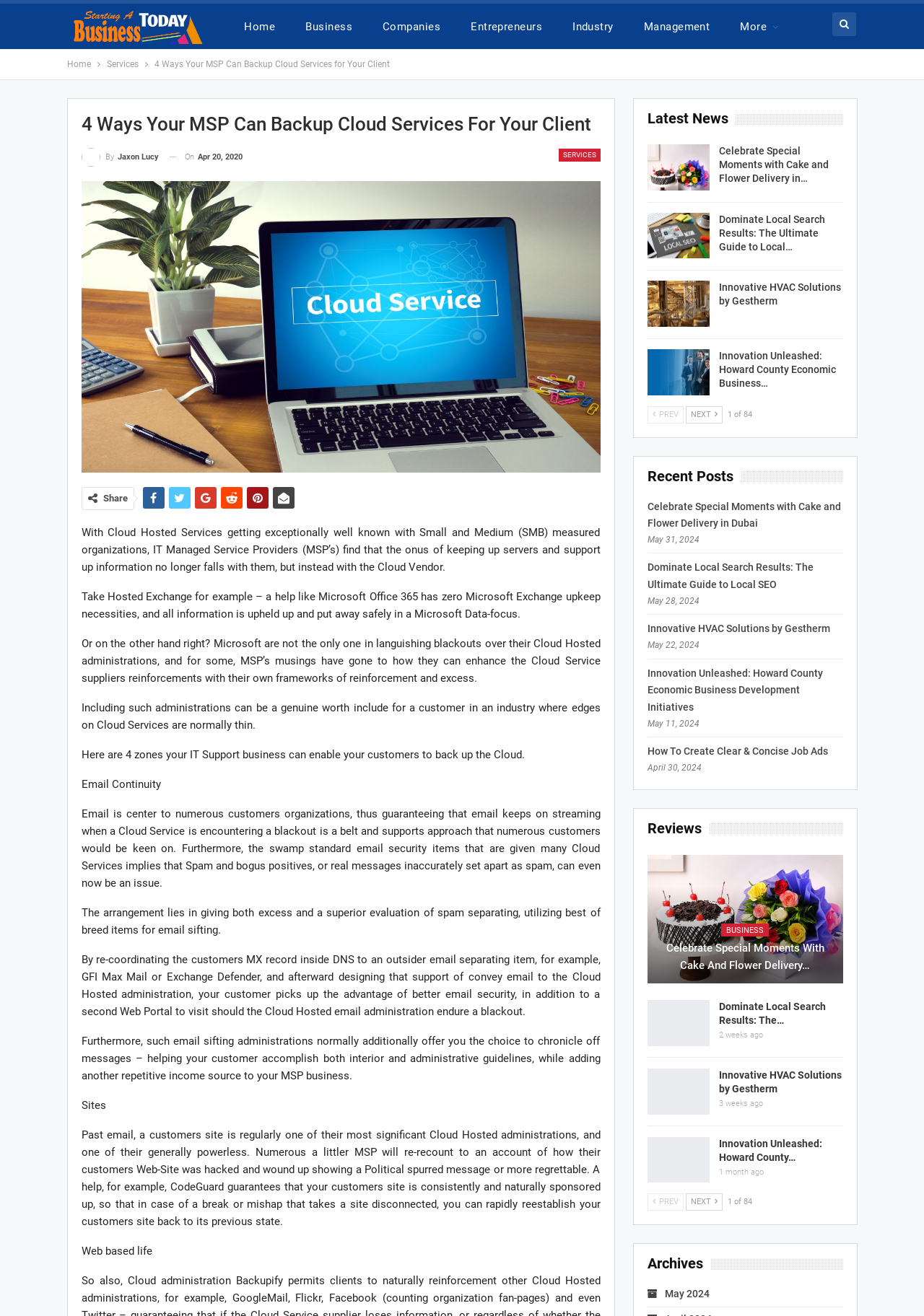Identify the bounding box coordinates of the element to click to follow this instruction: 'Read the latest news'. Ensure the coordinates are four float values between 0 and 1, provided as [left, top, right, bottom].

[0.7, 0.083, 0.788, 0.096]